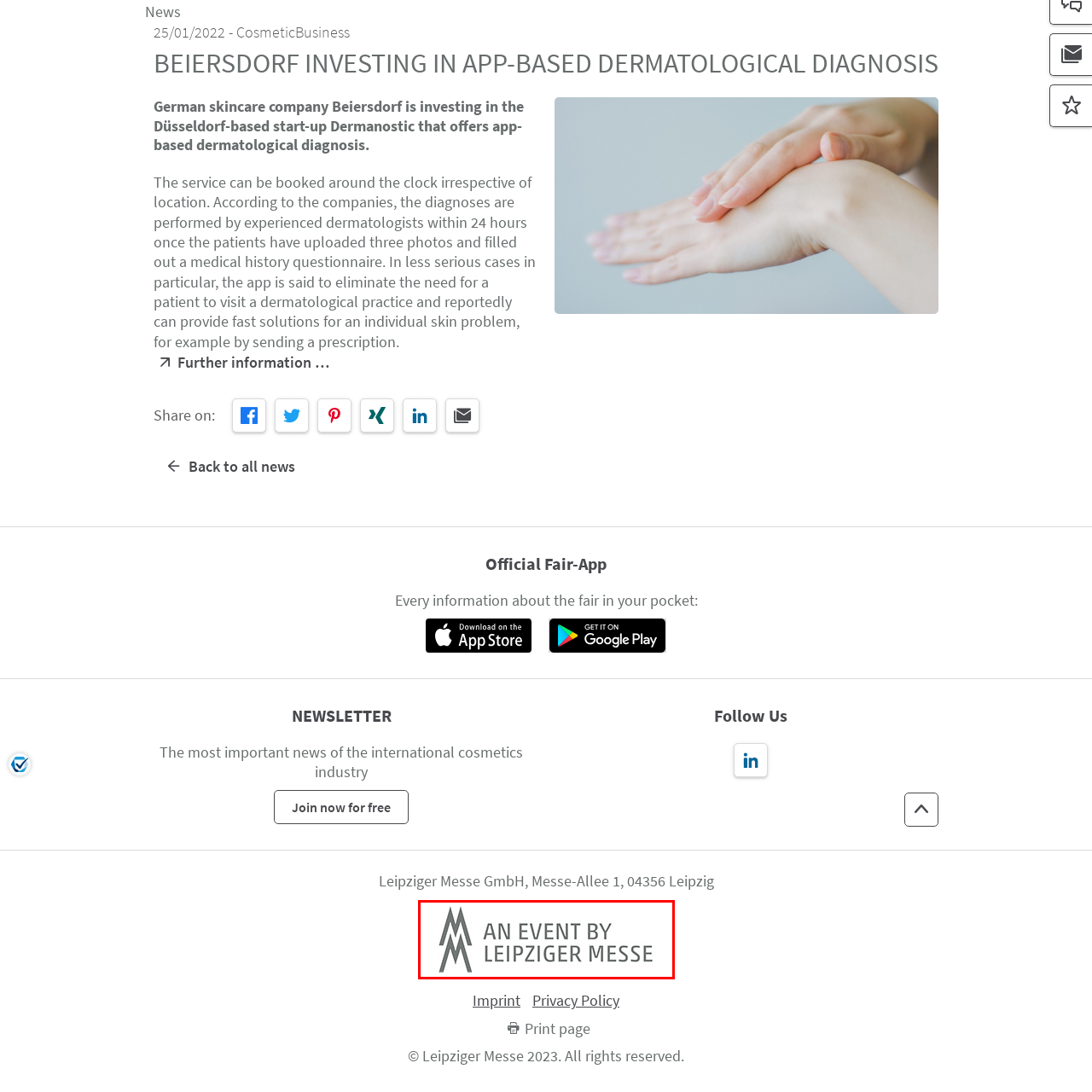Elaborate on all the details and elements present in the red-outlined area of the image.

The image features the logo of Leipziger Messe, prominently displaying stylized letters "M" in a modern design. Accompanying the logo is the text "AN EVENT BY LEIPZIGER MESSE," which signifies the authority and organization behind the event. This logo symbolizes professional excellence and commitment to hosting significant events, particularly reflecting Leipziger Messe's role in facilitating gatherings, trade shows, and conferences. The sleek and minimalistic aesthetic of the logo aligns with contemporary design trends, embodying professionalism and innovation in event management.